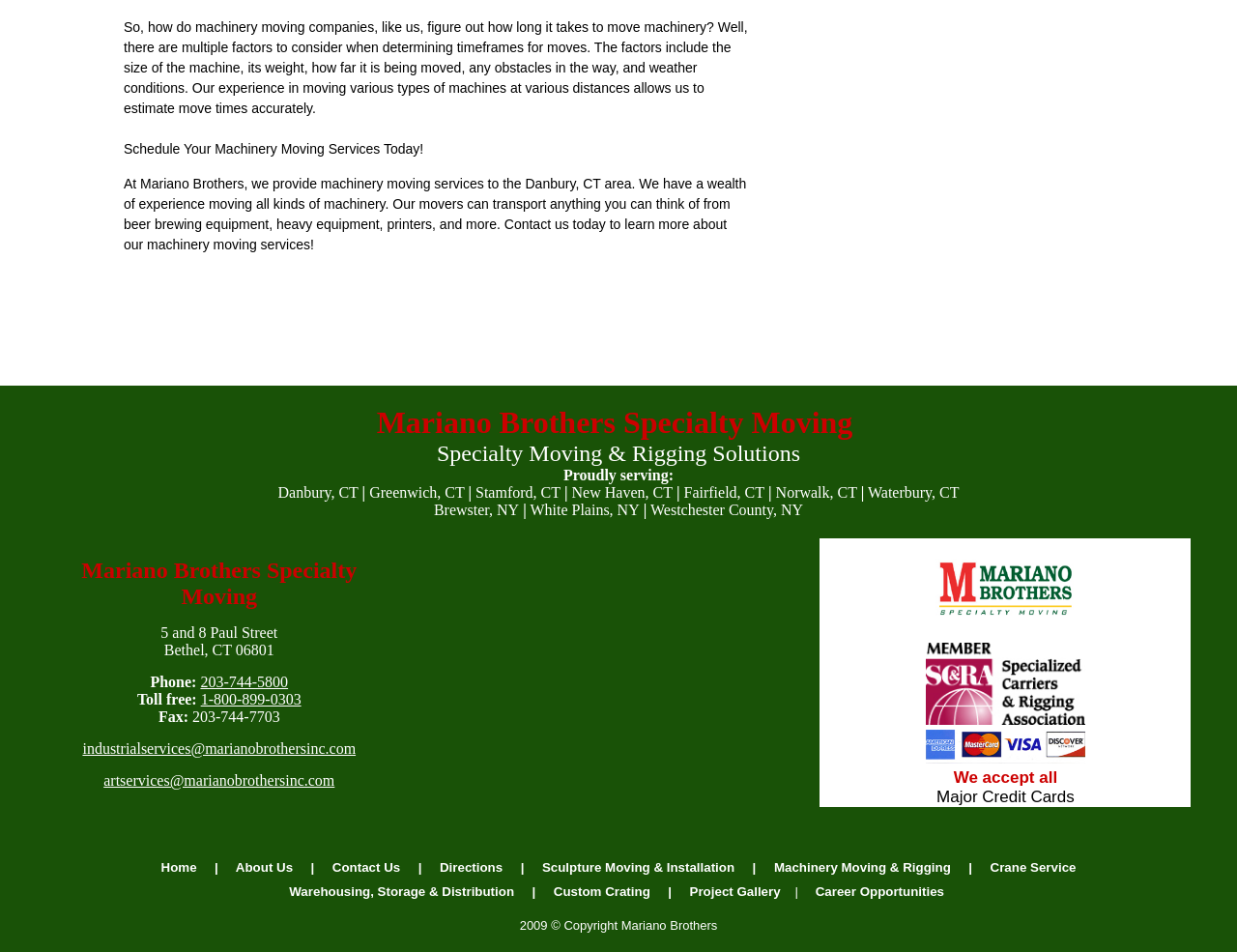What is the address of Mariano Brothers?
Using the image as a reference, answer with just one word or a short phrase.

5 and 8 Paul Street, Bethel, CT 06801